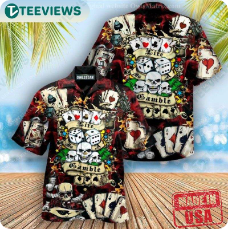Where is the shirt made?
Please respond to the question thoroughly and include all relevant details.

The shirt is made in the USA, which ensures a sense of quality and authenticity for those looking to express their passion for gaming through fashion.